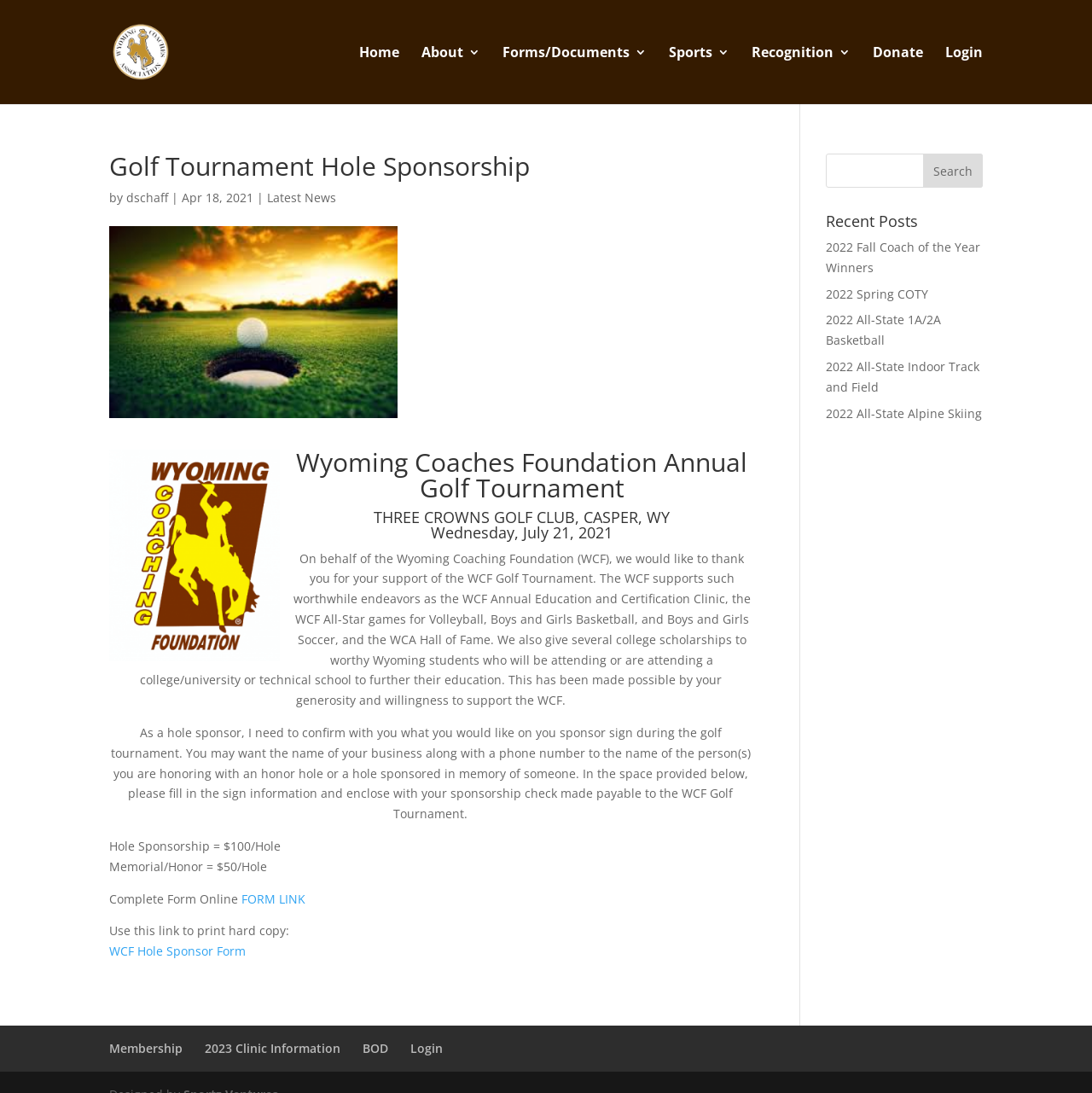Give an in-depth explanation of the webpage layout and content.

The webpage is about the Golf Tournament Hole Sponsorship organized by the Wyoming Coaches Association. At the top left corner, there is a logo of the Wyoming Coaches Association, accompanied by a link to the organization's homepage. 

Below the logo, there is a navigation menu with links to different sections of the website, including "Home", "About", "Forms/Documents", "Sports", "Recognition", "Donate", and "Login". 

On the left side of the page, there is a search bar that allows users to search for specific content on the website. 

The main content of the page is an article about the Golf Tournament Hole Sponsorship. The article has a heading that reads "Golf Tournament Hole Sponsorship" and is followed by a subheading that mentions the author and the date of publication. 

Below the subheading, there is a link to the "Latest News" section of the website. The main content of the article is divided into several sections, each with its own heading. The first section is about the Wyoming Coaches Foundation Annual Golf Tournament, which is taking place at the Three Crowns Golf Club in Casper, Wyoming on July 21, 2021. 

The second section is a message from the Wyoming Coaching Foundation, thanking supporters for their contributions to the organization. The message explains that the funds raised will be used to support various endeavors, including education and certification clinics, all-star games, and college scholarships. 

The third section is about the hole sponsorship, which costs $100 per hole. There is also an option to sponsor a memorial or honor hole for $50. The section provides a form for users to fill in their sponsorship information and includes links to complete the form online or to print a hard copy. 

On the right side of the page, there is a section titled "Recent Posts" that lists several links to recent news articles, including "2022 Fall Coach of the Year Winners", "2022 Spring COTY", and "2022 All-State 1A/2A Basketball". 

At the bottom of the page, there are links to other sections of the website, including "Membership", "2023 Clinic Information", "BOD", and "Login".